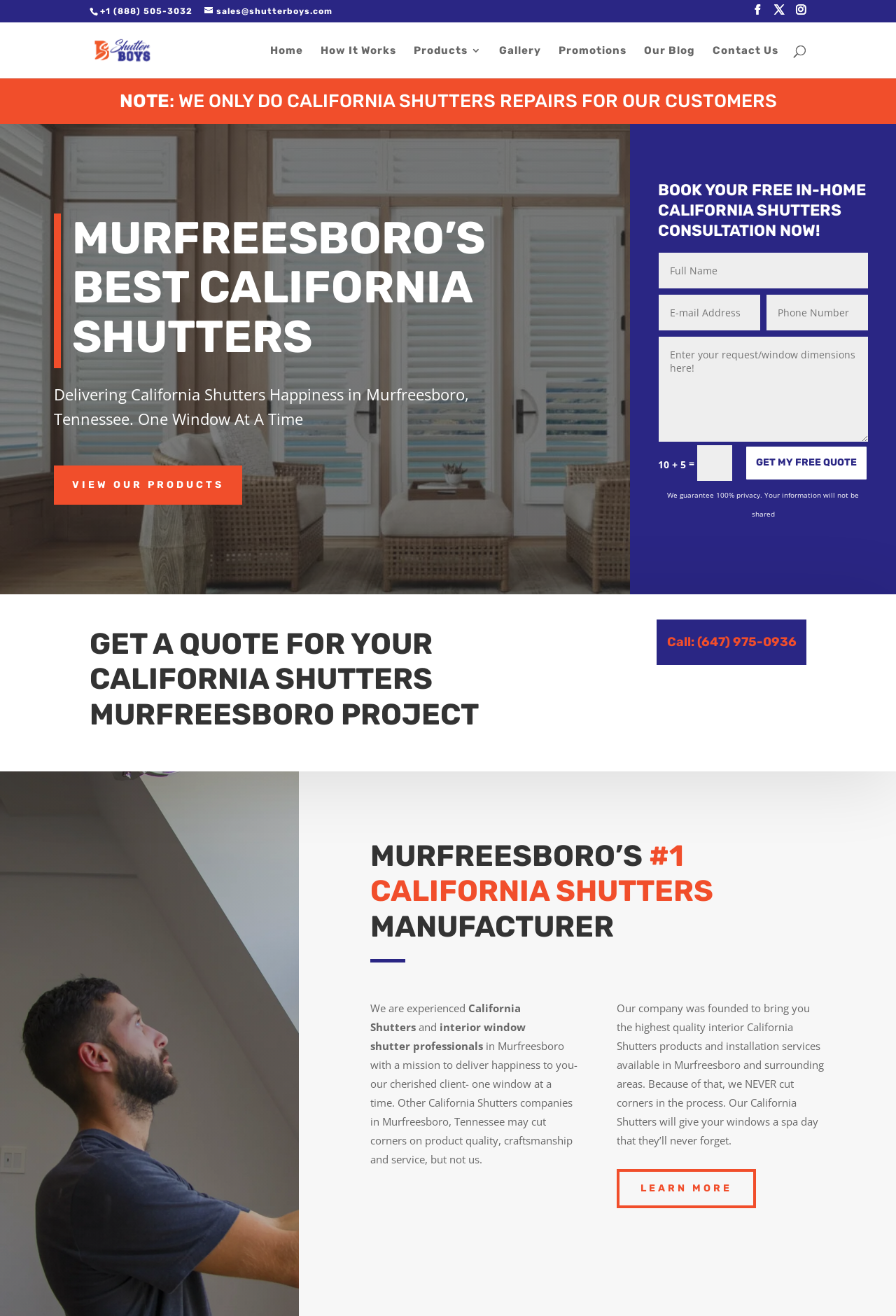Determine the bounding box coordinates of the clickable element necessary to fulfill the instruction: "View products". Provide the coordinates as four float numbers within the 0 to 1 range, i.e., [left, top, right, bottom].

[0.06, 0.354, 0.27, 0.384]